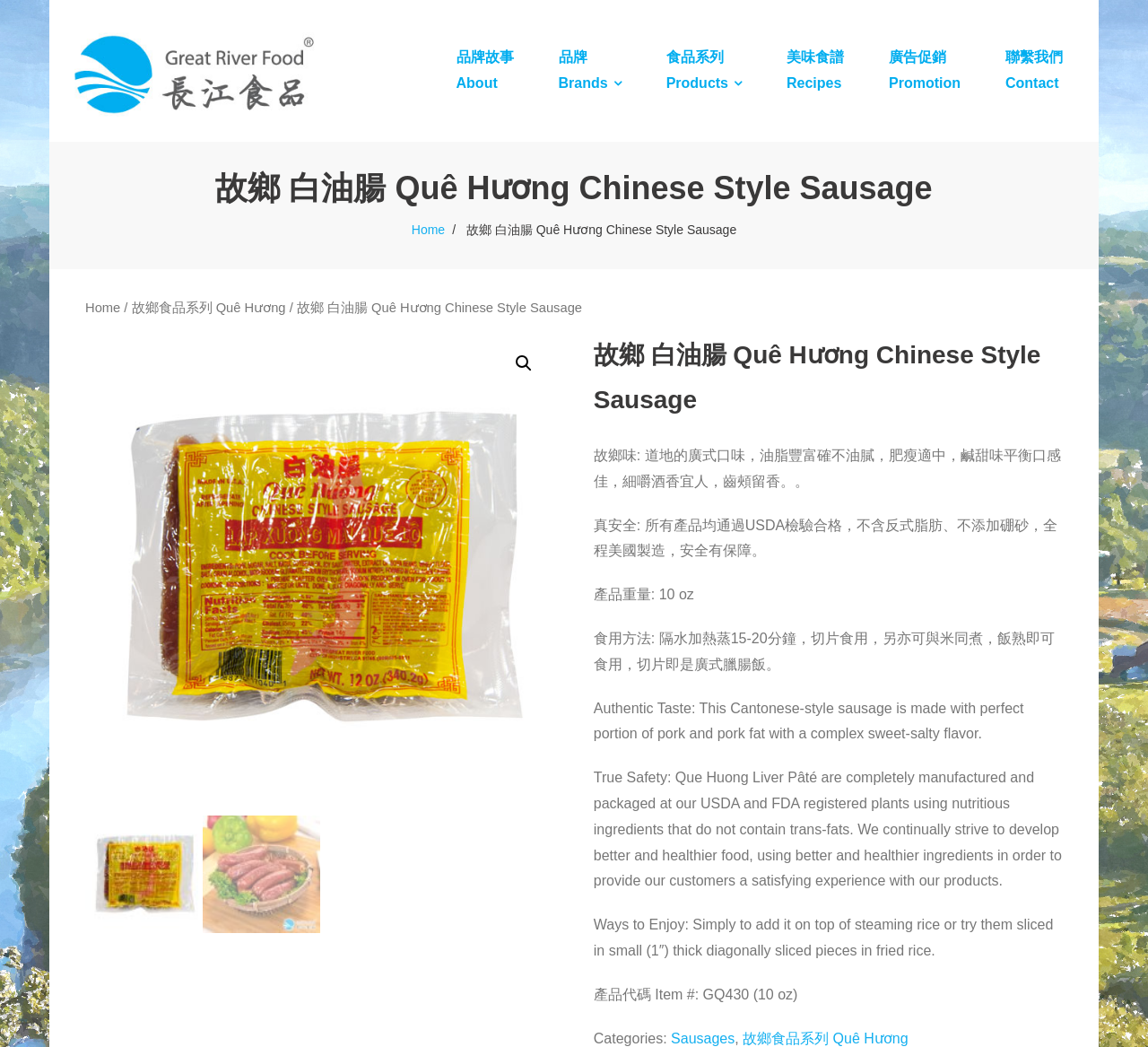Generate the text of the webpage's primary heading.

故鄉 白油腸 Quê Hương Chinese Style Sausage